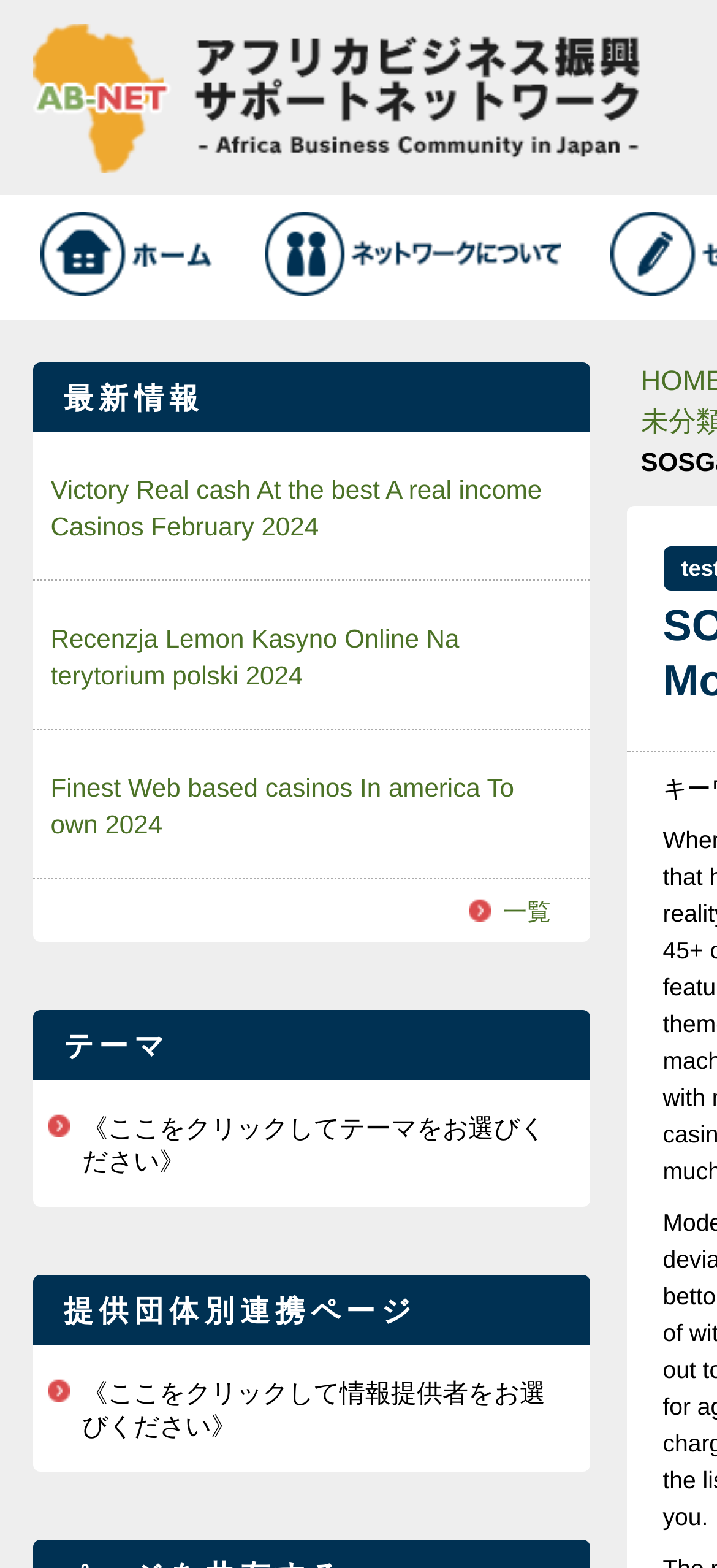How many links are there in the webpage?
Provide a concise answer using a single word or phrase based on the image.

9